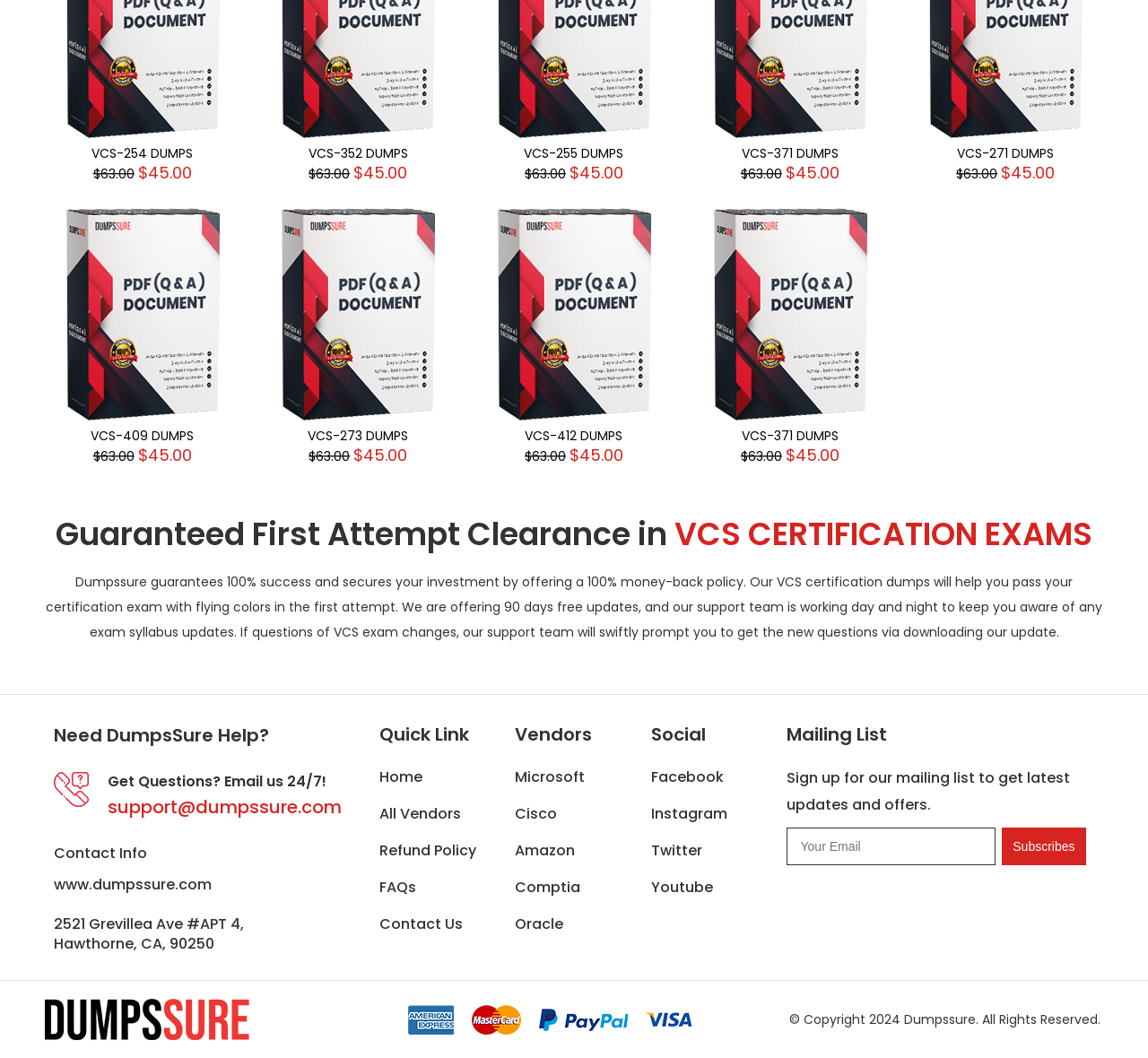What is the address of Dumpssure?
Analyze the screenshot and provide a detailed answer to the question.

The address of Dumpssure can be found under the heading 'Contact Info' which contains the text '2521 Grevillea Ave #APT 4, Hawthorne, CA, 90250'.